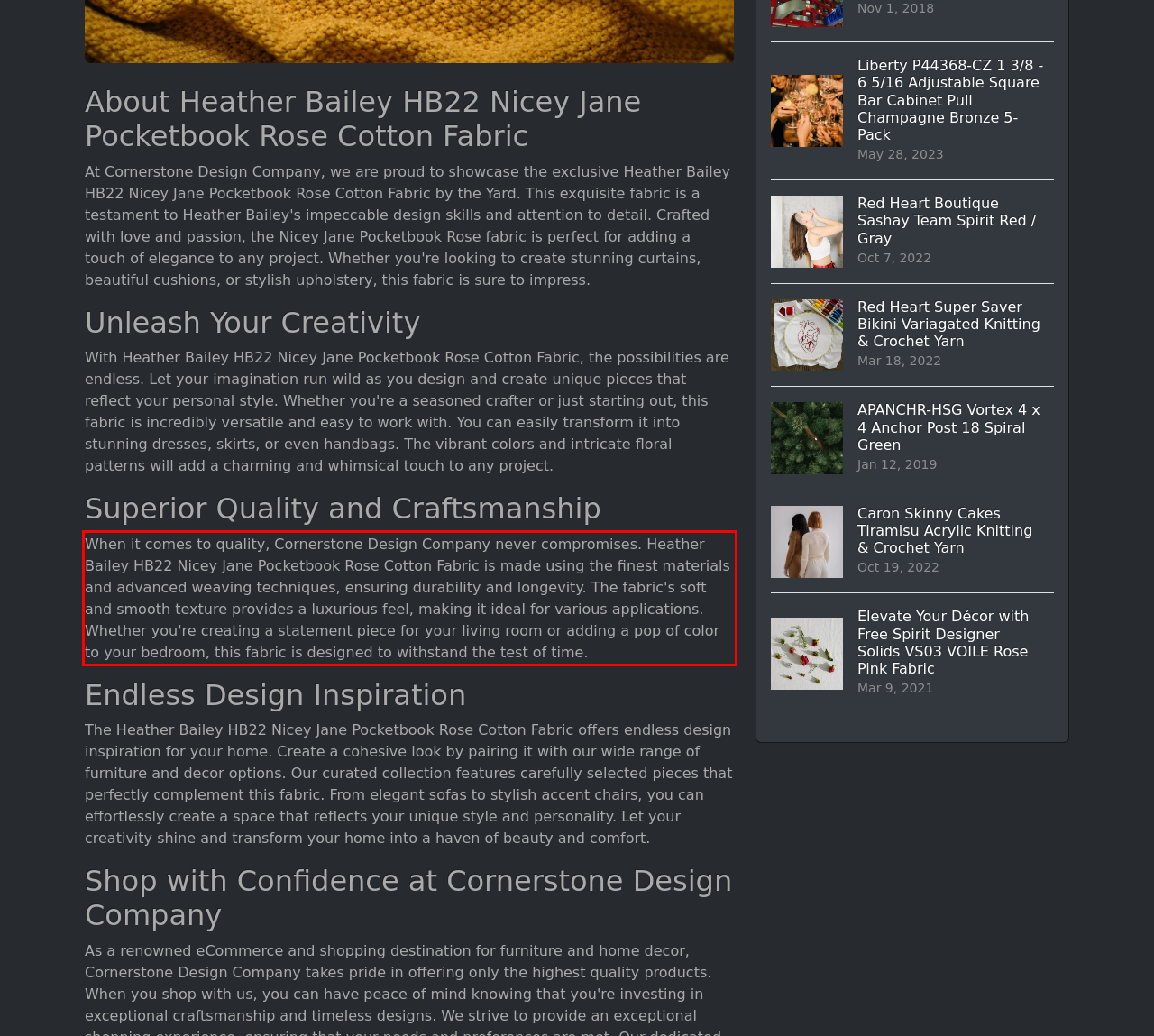Using the webpage screenshot, recognize and capture the text within the red bounding box.

When it comes to quality, Cornerstone Design Company never compromises. Heather Bailey HB22 Nicey Jane Pocketbook Rose Cotton Fabric is made using the finest materials and advanced weaving techniques, ensuring durability and longevity. The fabric's soft and smooth texture provides a luxurious feel, making it ideal for various applications. Whether you're creating a statement piece for your living room or adding a pop of color to your bedroom, this fabric is designed to withstand the test of time.